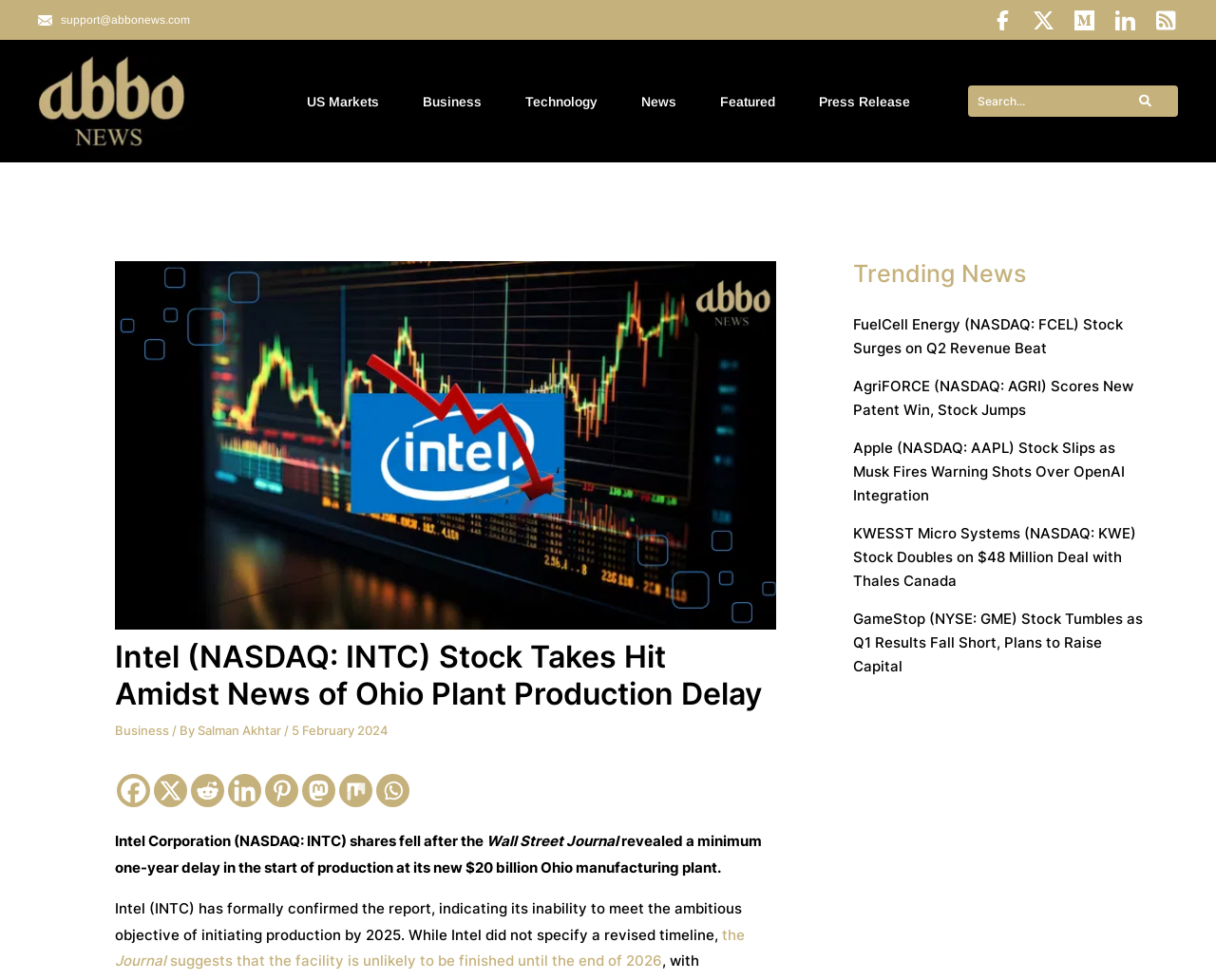What is the delay in the production of Intel's Ohio plant?
Refer to the image and respond with a one-word or short-phrase answer.

One year